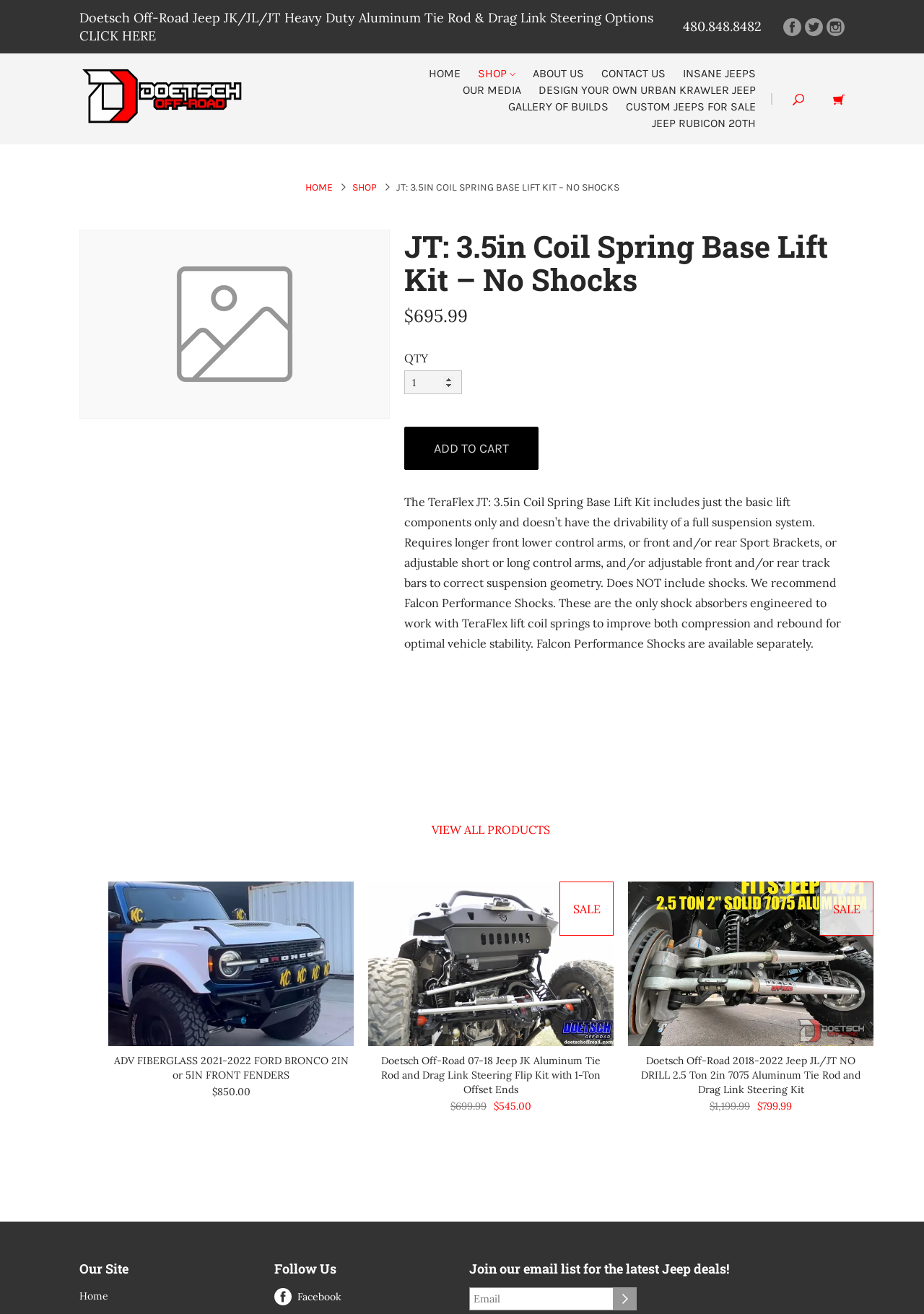How can I contact the seller?
Ensure your answer is thorough and detailed.

I found the contact information by looking at the top-right corner of the page, where it displays the phone number '480.848.8482'.